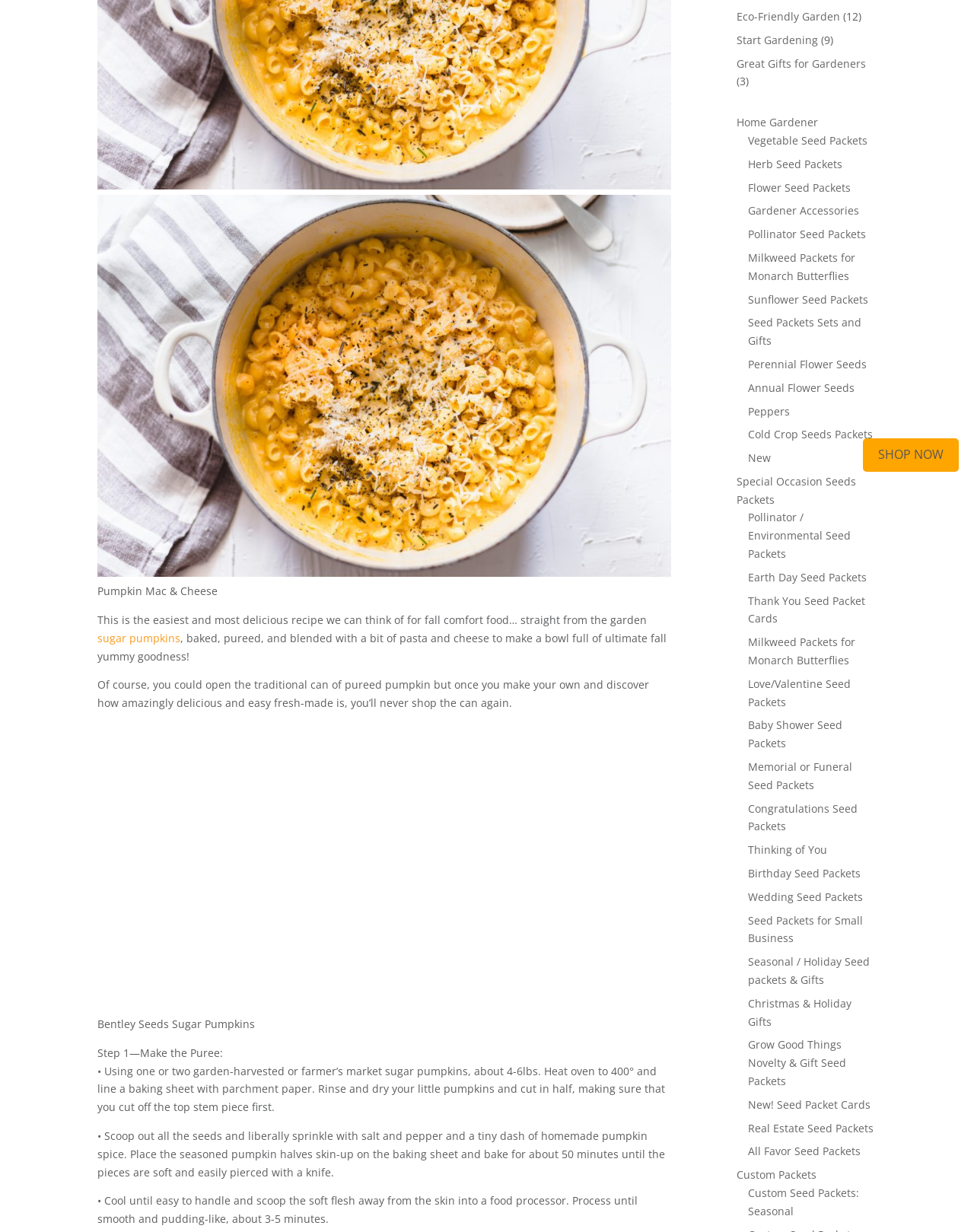Using the format (top-left x, top-left y, bottom-right x, bottom-right y), provide the bounding box coordinates for the described UI element. All values should be floating point numbers between 0 and 1: Peppers

[0.768, 0.328, 0.811, 0.339]